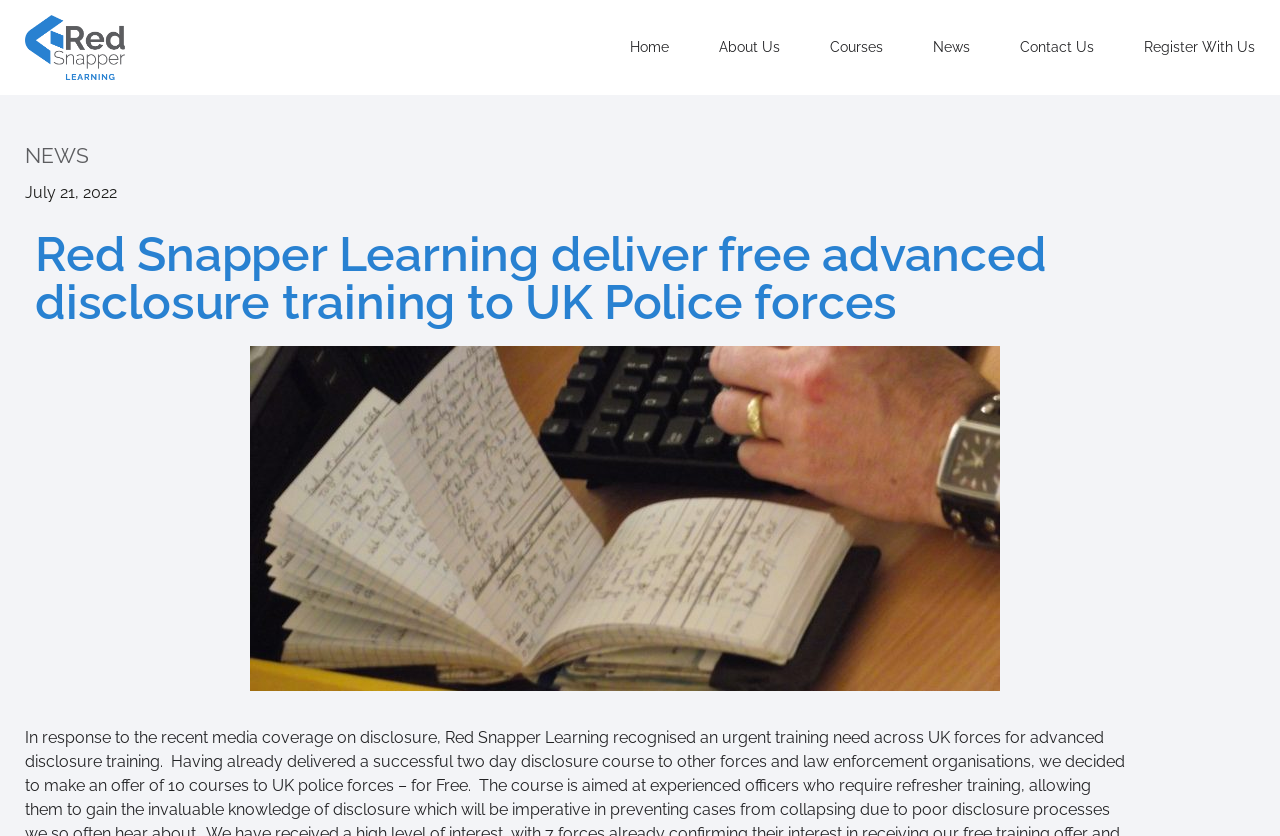What is the date of the news article?
Answer the question in as much detail as possible.

I found the date 'July 21, 2022' below the 'NEWS' heading, which indicates the date of the news article.